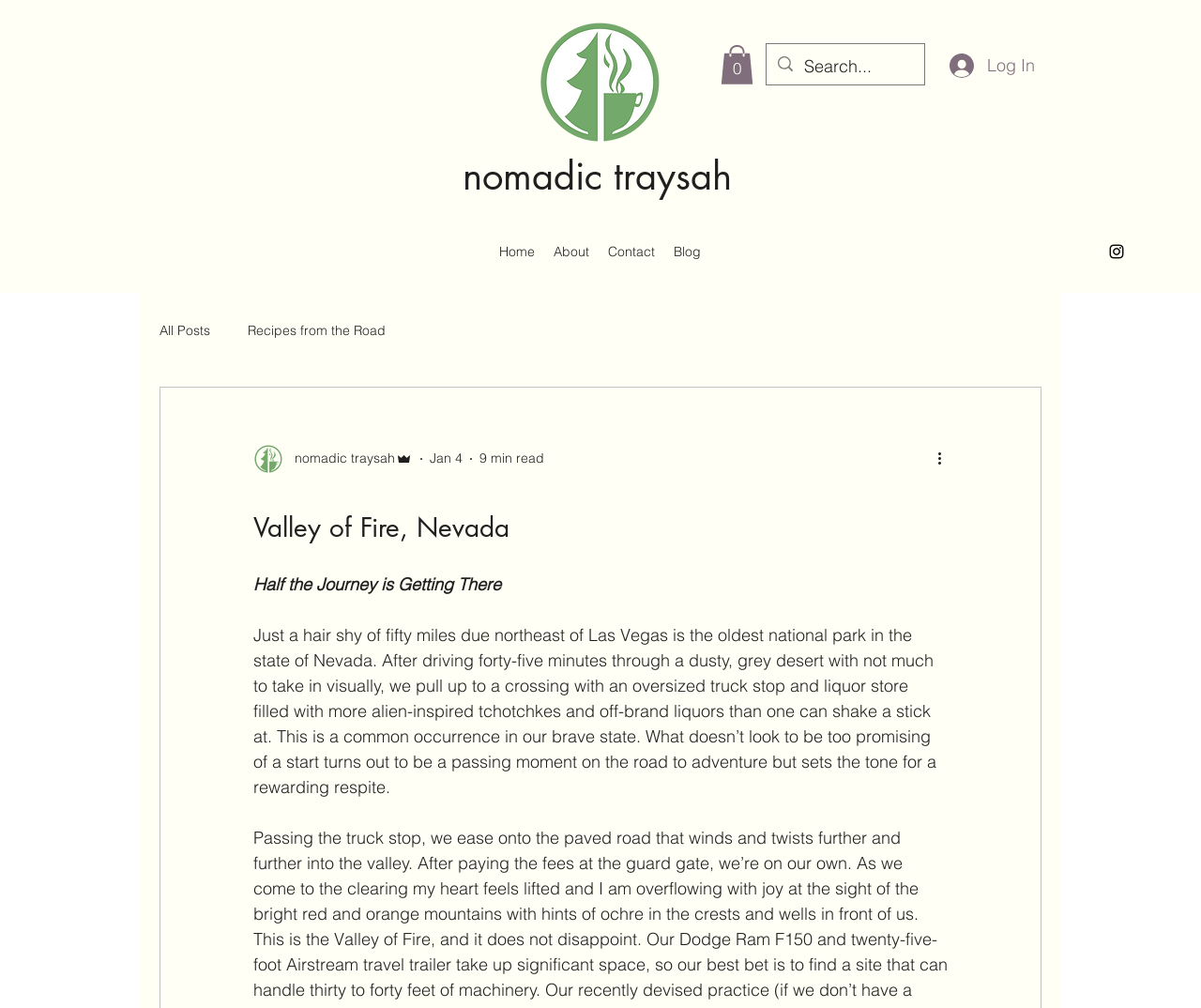Locate the bounding box of the UI element described in the following text: "aria-label="More actions"".

[0.778, 0.444, 0.797, 0.466]